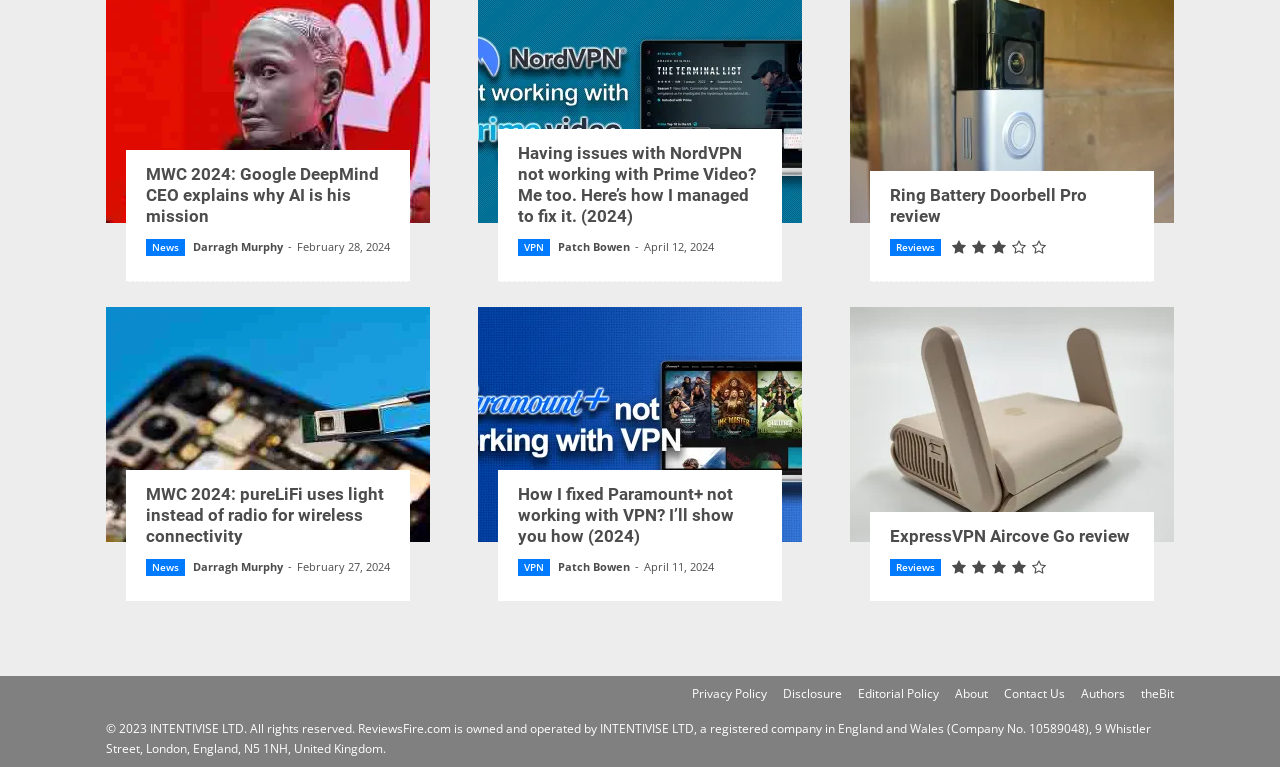Could you indicate the bounding box coordinates of the region to click in order to complete this instruction: "Read the article 'MWC 2024: pureLiFi uses light instead of radio for wireless connectivity'".

[0.114, 0.235, 0.305, 0.317]